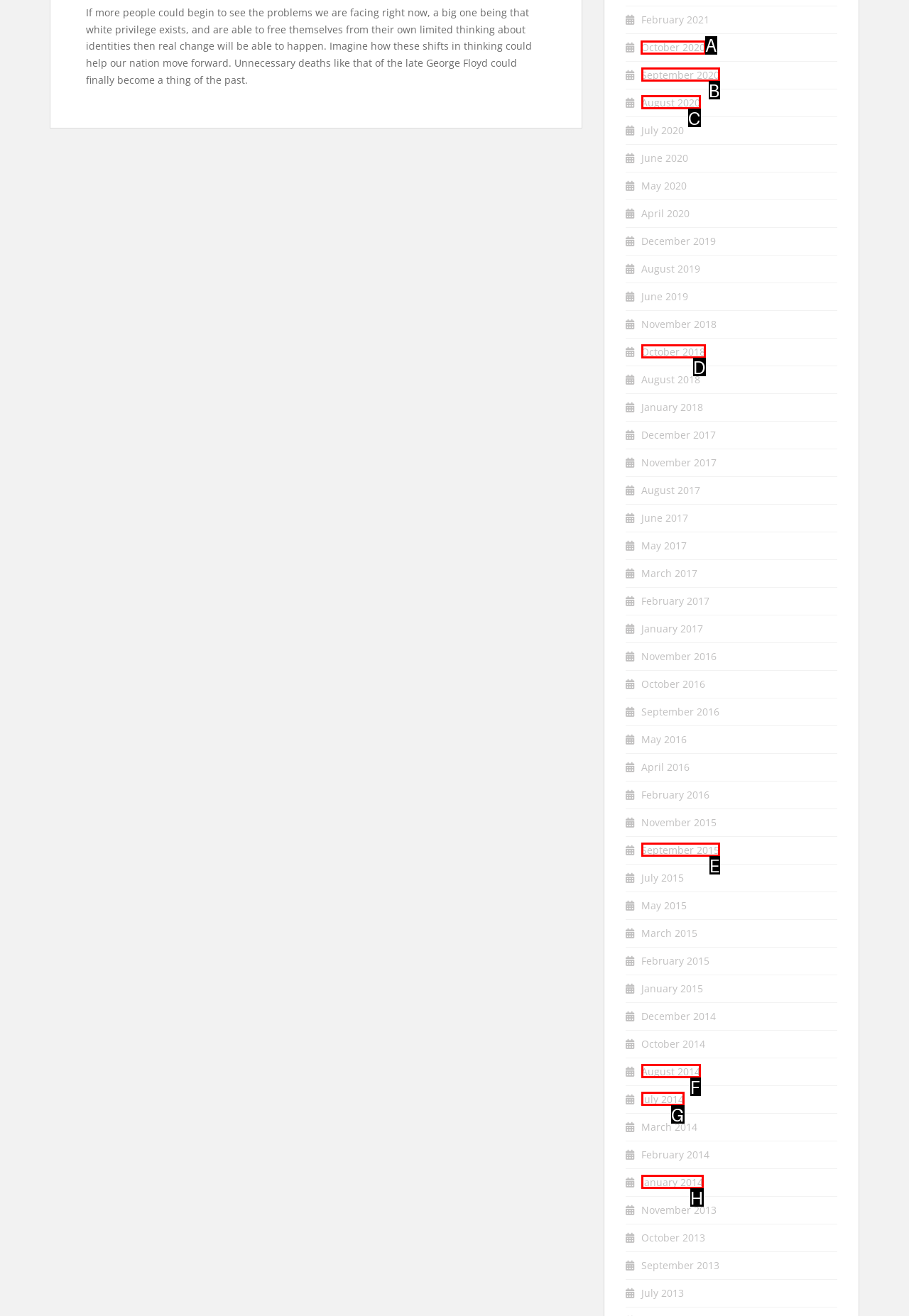Based on the choices marked in the screenshot, which letter represents the correct UI element to perform the task: view Dan Ariely's books?

None